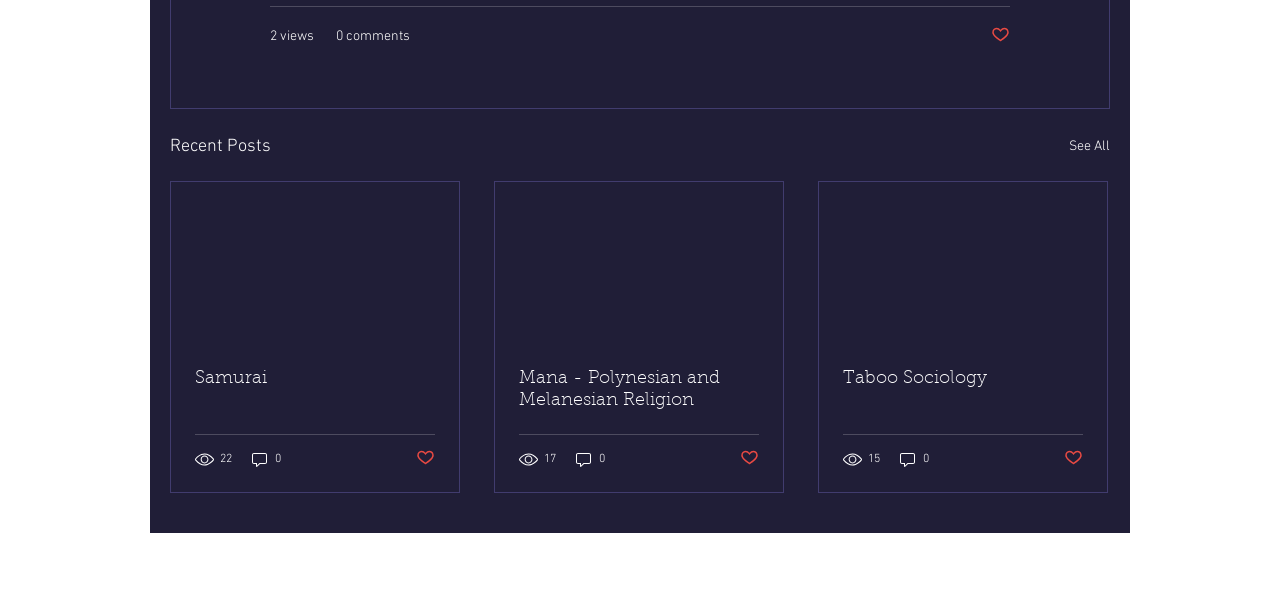Kindly determine the bounding box coordinates for the clickable area to achieve the given instruction: "Click the 'See All' link".

[0.835, 0.217, 0.867, 0.265]